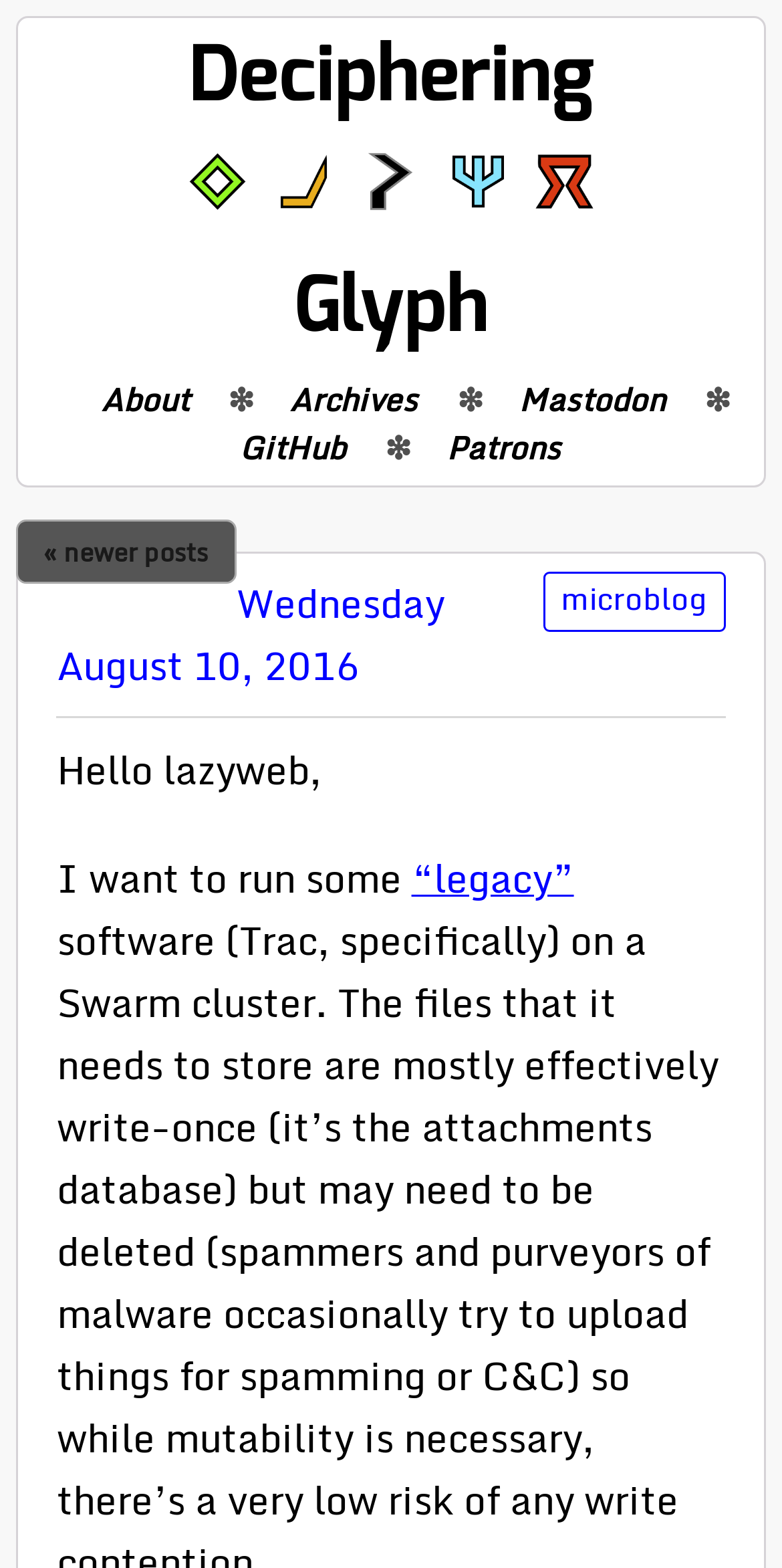Please locate the clickable area by providing the bounding box coordinates to follow this instruction: "visit mastodon profile".

[0.663, 0.238, 0.974, 0.272]